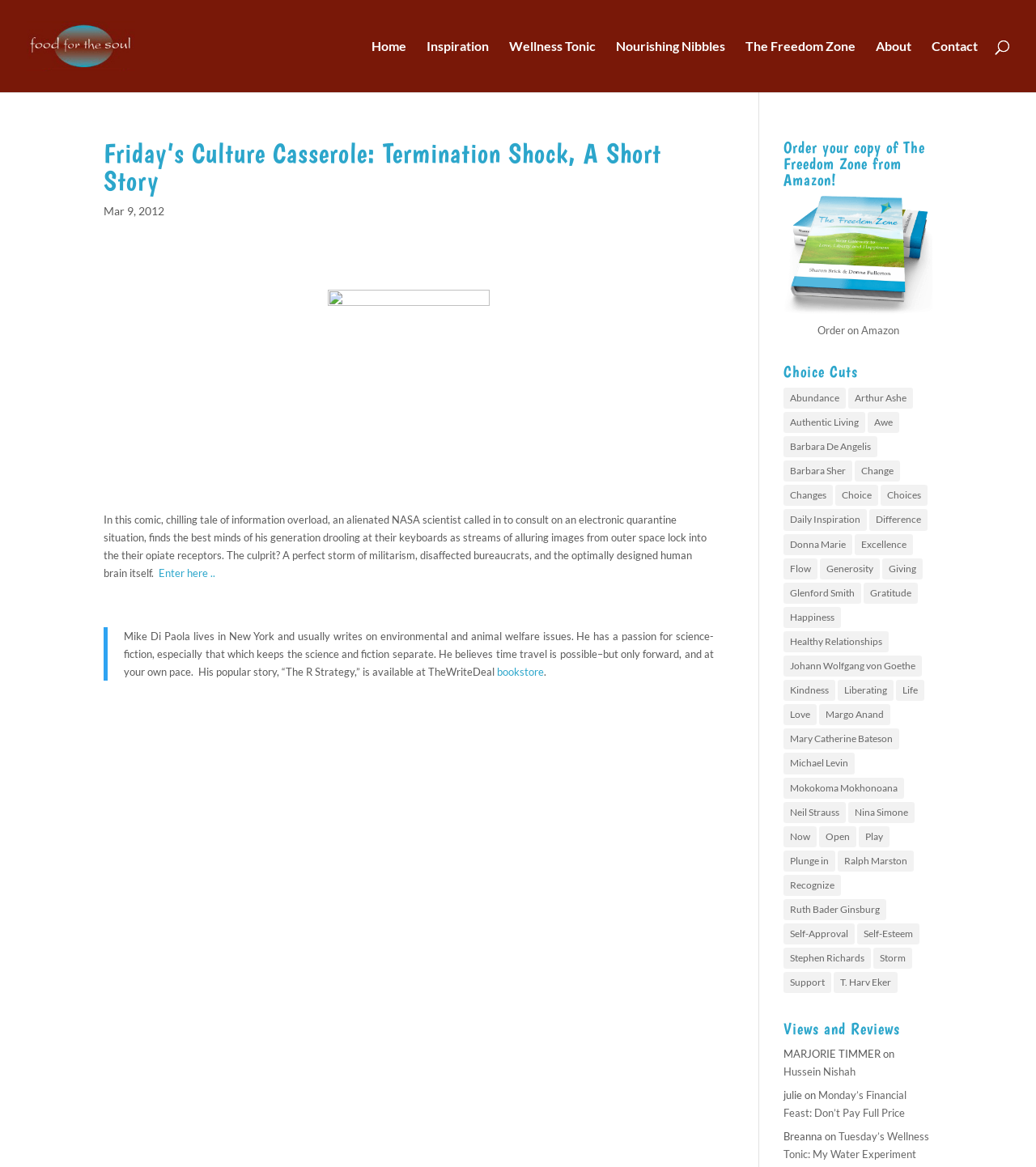How many items are in the 'Happiness' category?
Could you give a comprehensive explanation in response to this question?

I found the number of items in the 'Happiness' category by looking at the link element with the text 'Happiness (107 items)' which is located in the 'Choice Cuts' section.